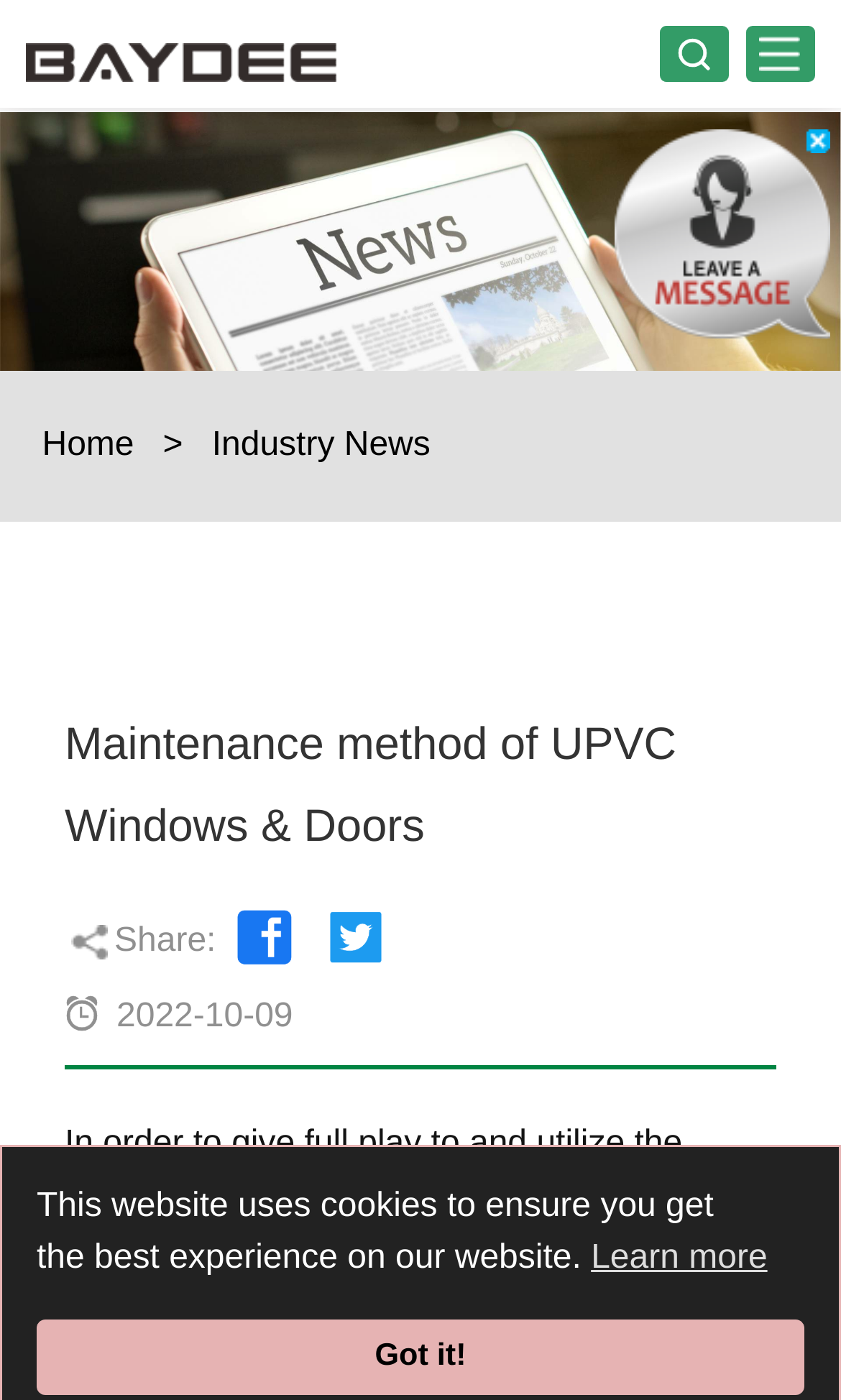What is the topic of the article?
Based on the image, give a one-word or short phrase answer.

Maintenance method of UPVC Windows & Doors